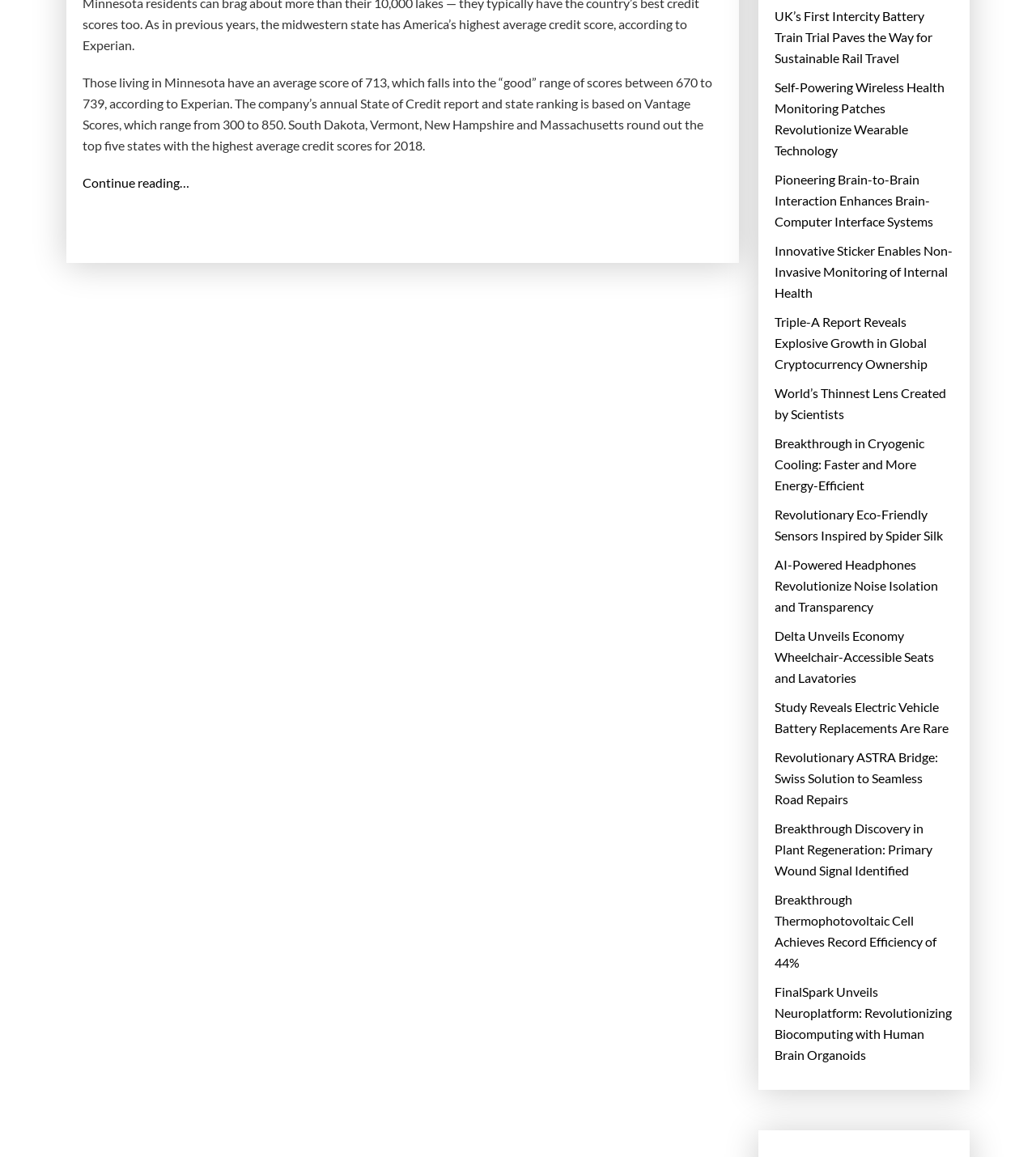Highlight the bounding box coordinates of the element you need to click to perform the following instruction: "Read more about Americans' average credit score in every state."

[0.08, 0.149, 0.698, 0.167]